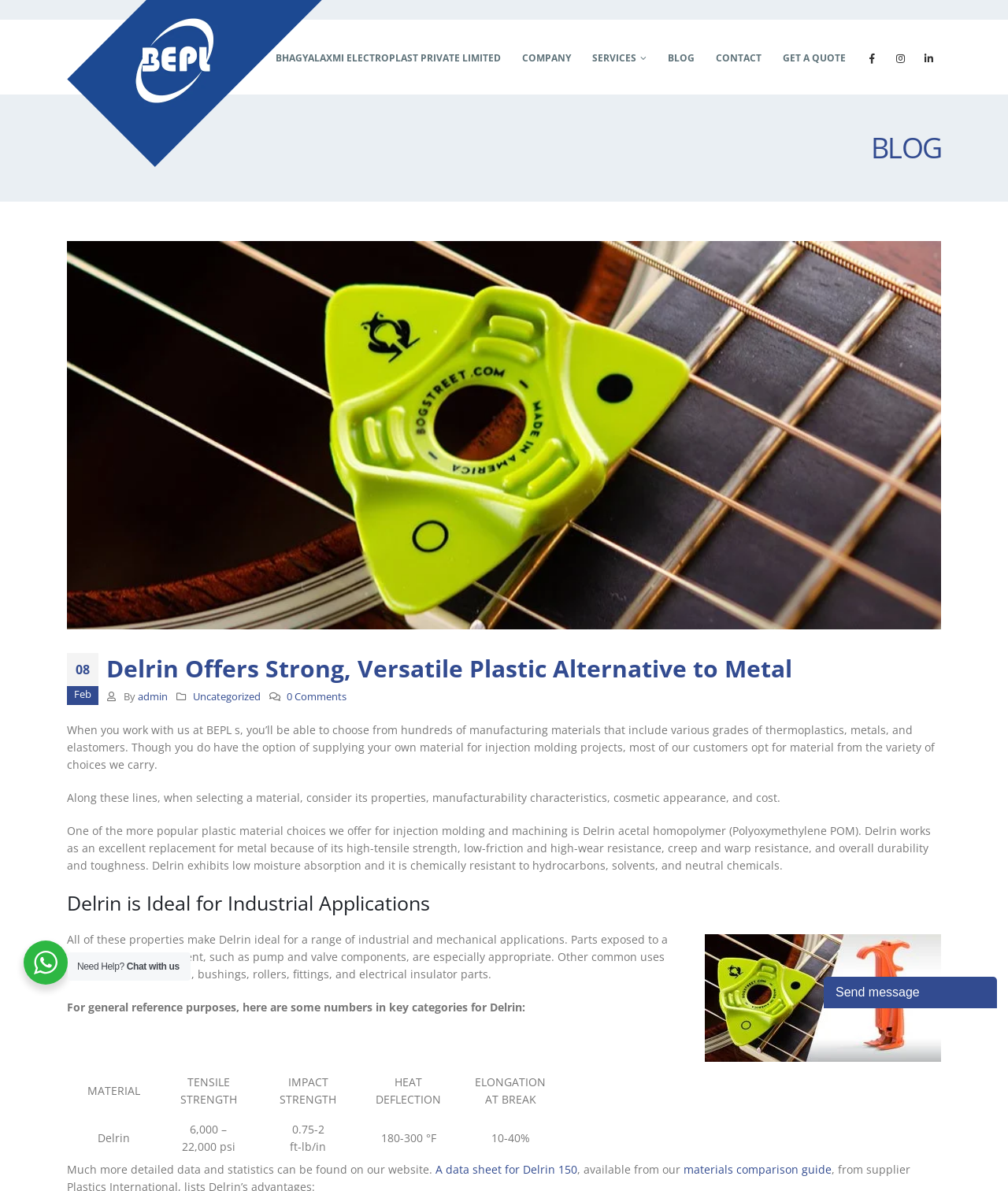Identify the bounding box coordinates of the region that needs to be clicked to carry out this instruction: "Click the 'BLOG' link". Provide these coordinates as four float numbers ranging from 0 to 1, i.e., [left, top, right, bottom].

[0.652, 0.017, 0.699, 0.079]